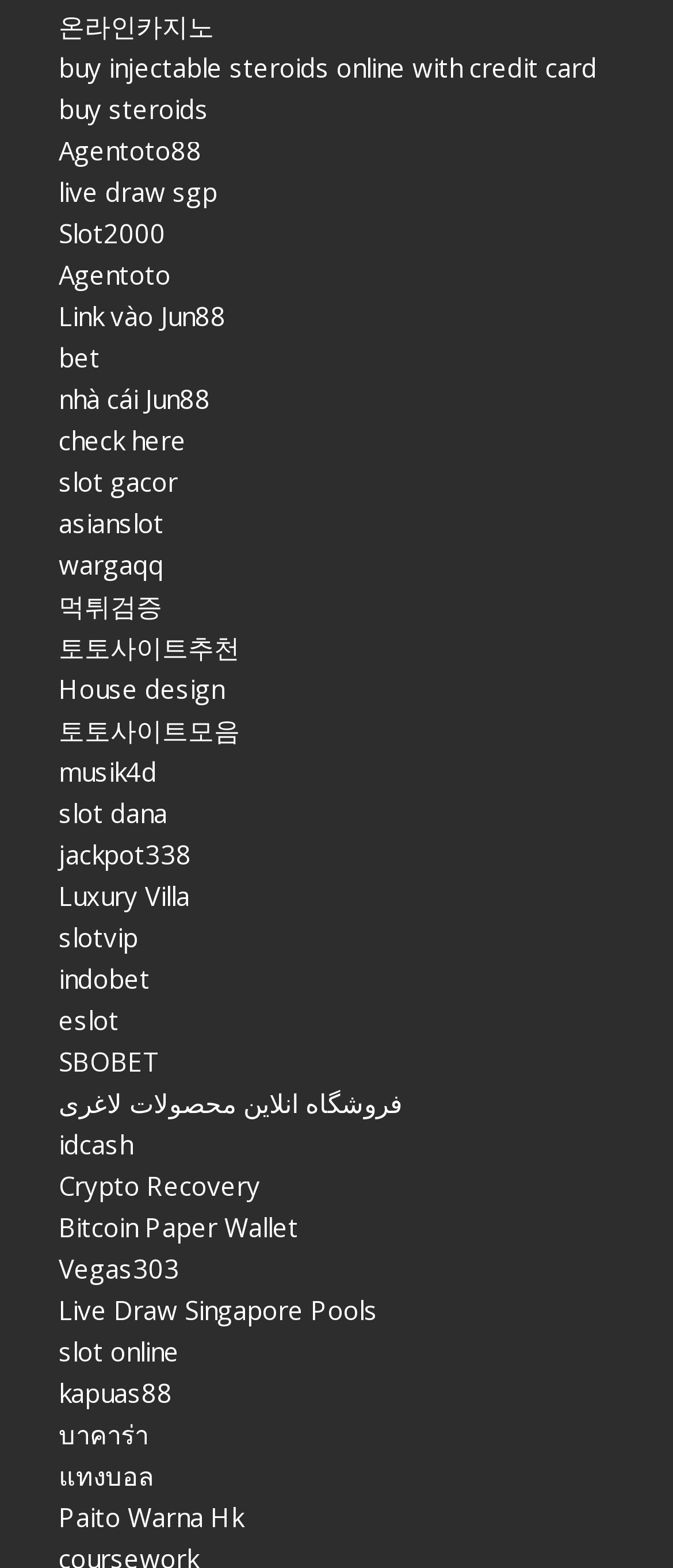Find the bounding box coordinates for the element that must be clicked to complete the instruction: "go to Agentoto88". The coordinates should be four float numbers between 0 and 1, indicated as [left, top, right, bottom].

[0.087, 0.085, 0.3, 0.107]